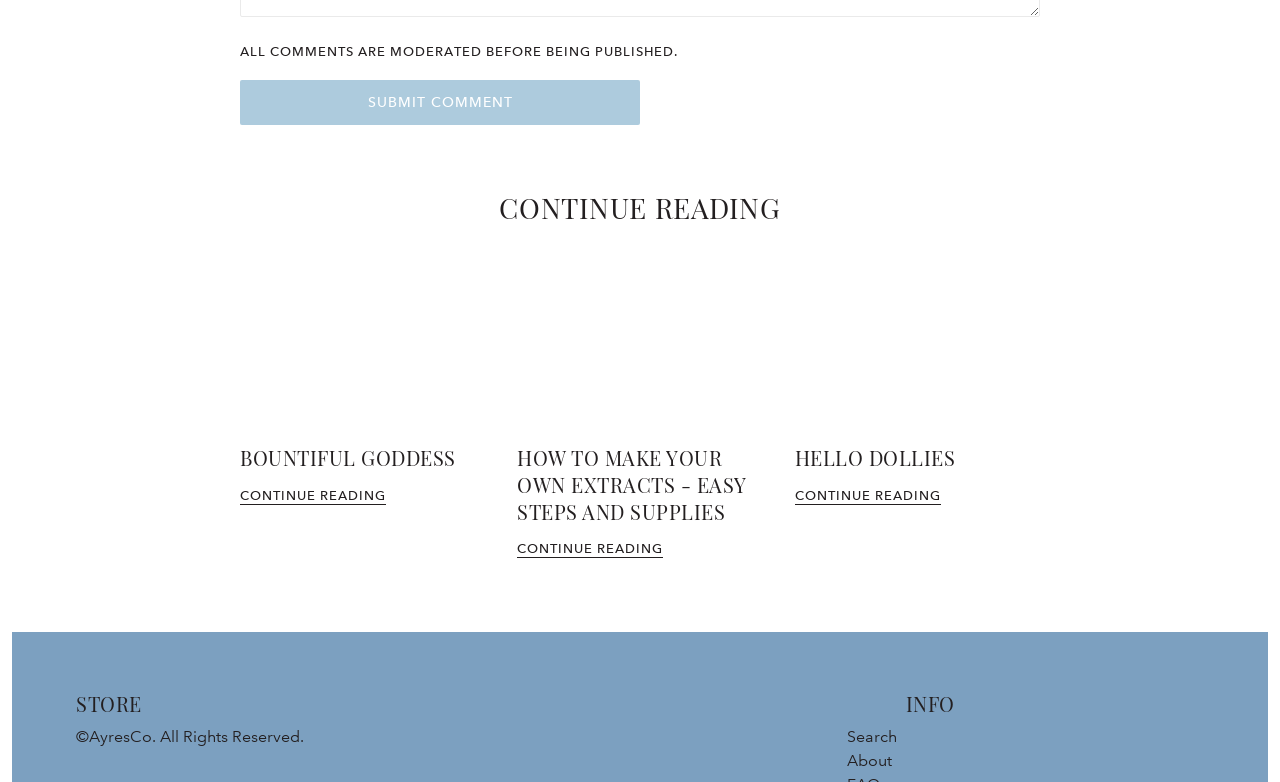Observe the image and answer the following question in detail: How many navigation options are there under 'INFO'?

I examined the 'INFO' section on the webpage and found two navigation options: 'Search' and 'About'.